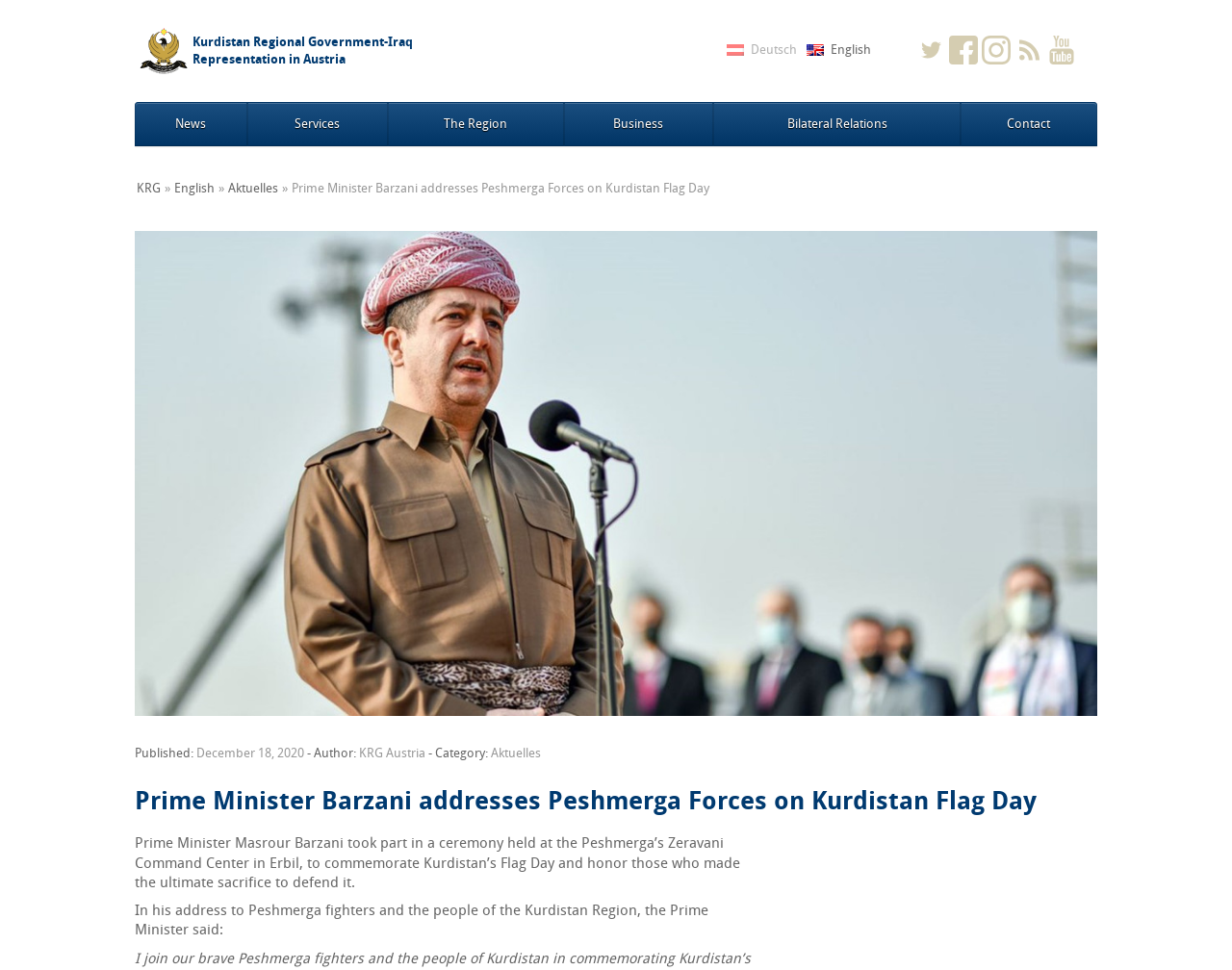Extract the bounding box coordinates for the HTML element that matches this description: "Bilateral Relations". The coordinates should be four float numbers between 0 and 1, i.e., [left, top, right, bottom].

[0.579, 0.105, 0.78, 0.151]